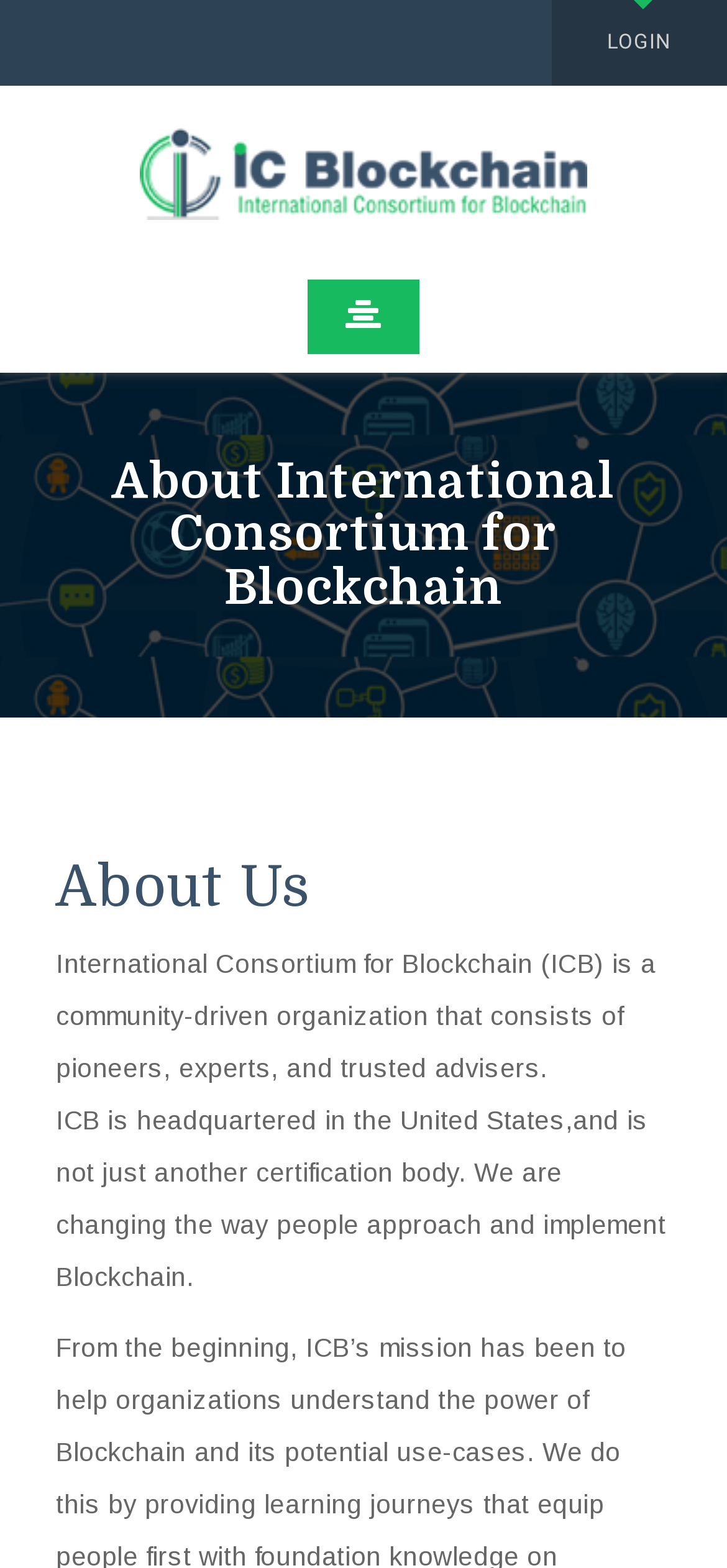Provide your answer in a single word or phrase: 
Where is the organization headquartered?

United States